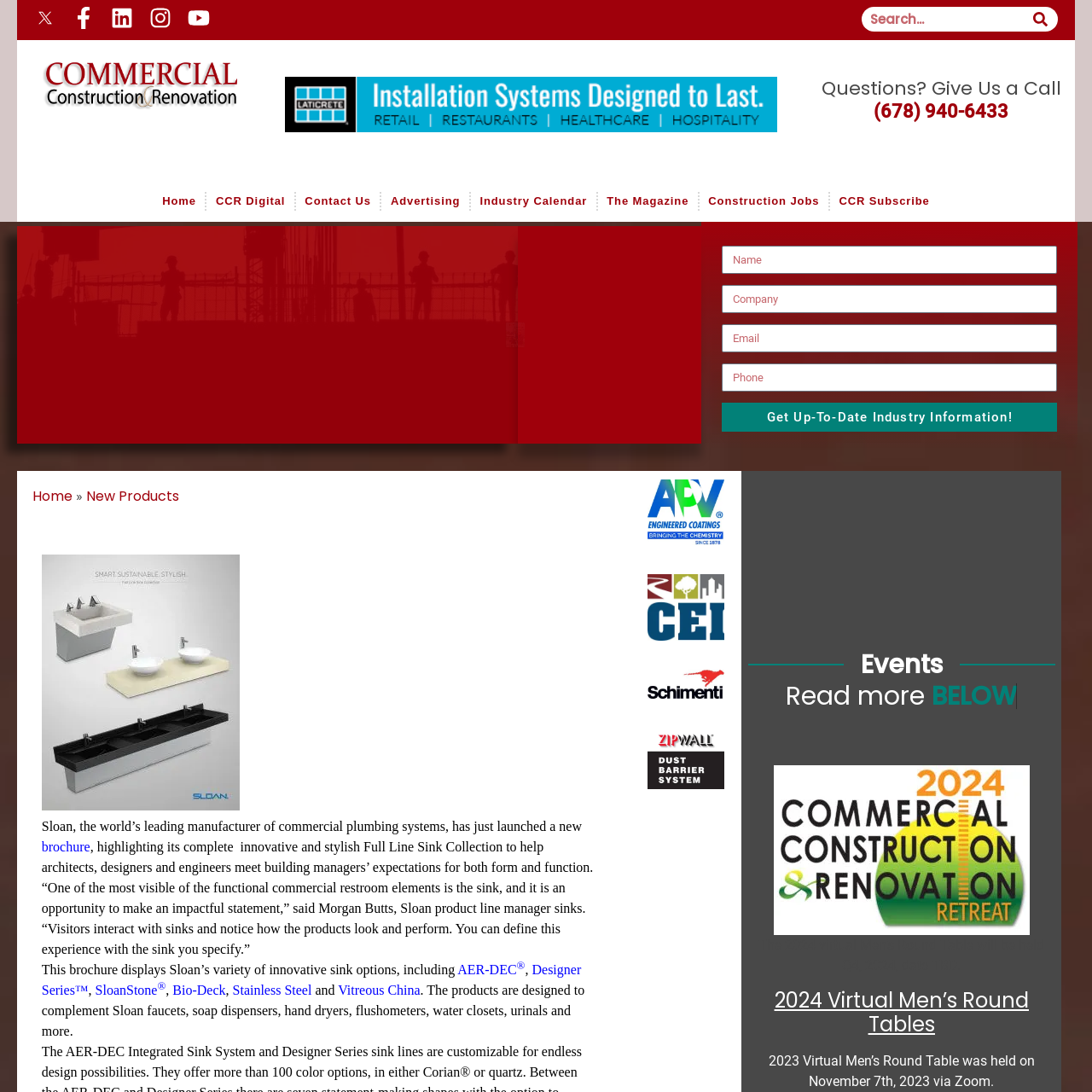Please look at the image highlighted by the red bounding box and provide a single word or phrase as an answer to this question:
What is the purpose of the logo in the image?

Brand recognition